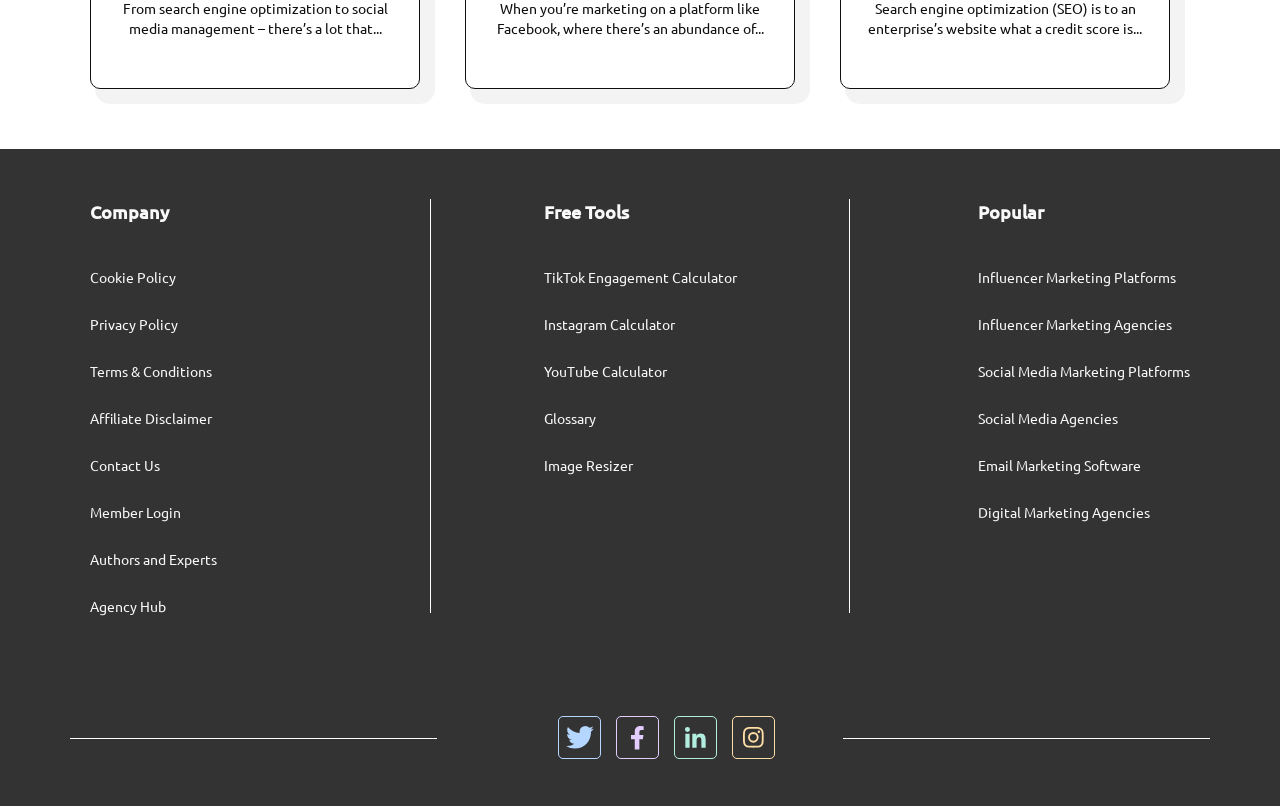Using the details from the image, please elaborate on the following question: How many social media links are at the bottom of the webpage?

I counted the number of social media links at the bottom of the webpage by looking at the links 'Twitter', 'Facebook', 'Linkedin', and 'Instagram', which are all located at the bottom of the webpage.